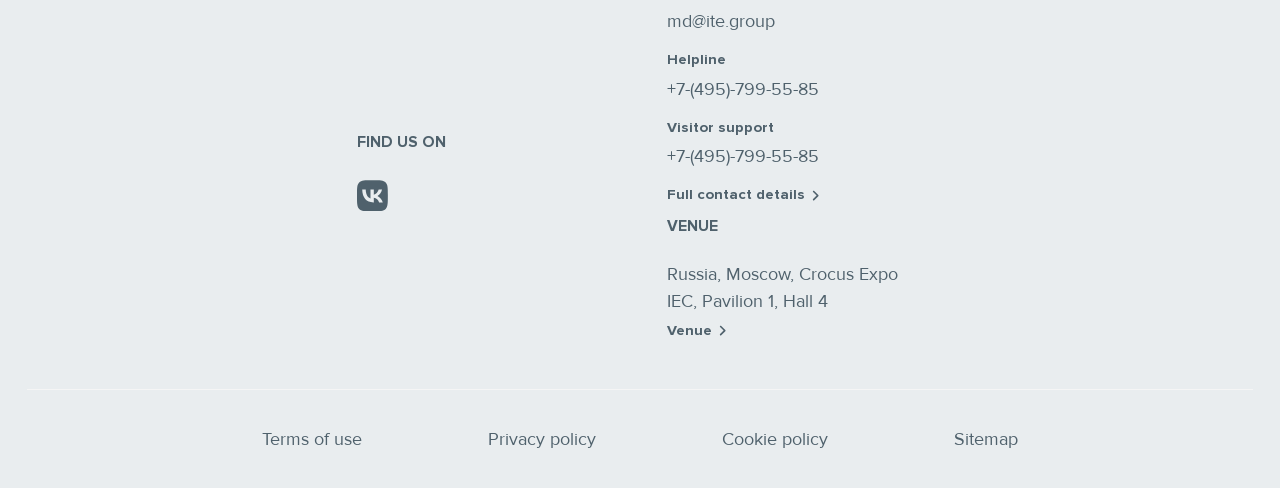What is the full contact details link?
Use the screenshot to answer the question with a single word or phrase.

Full contact details